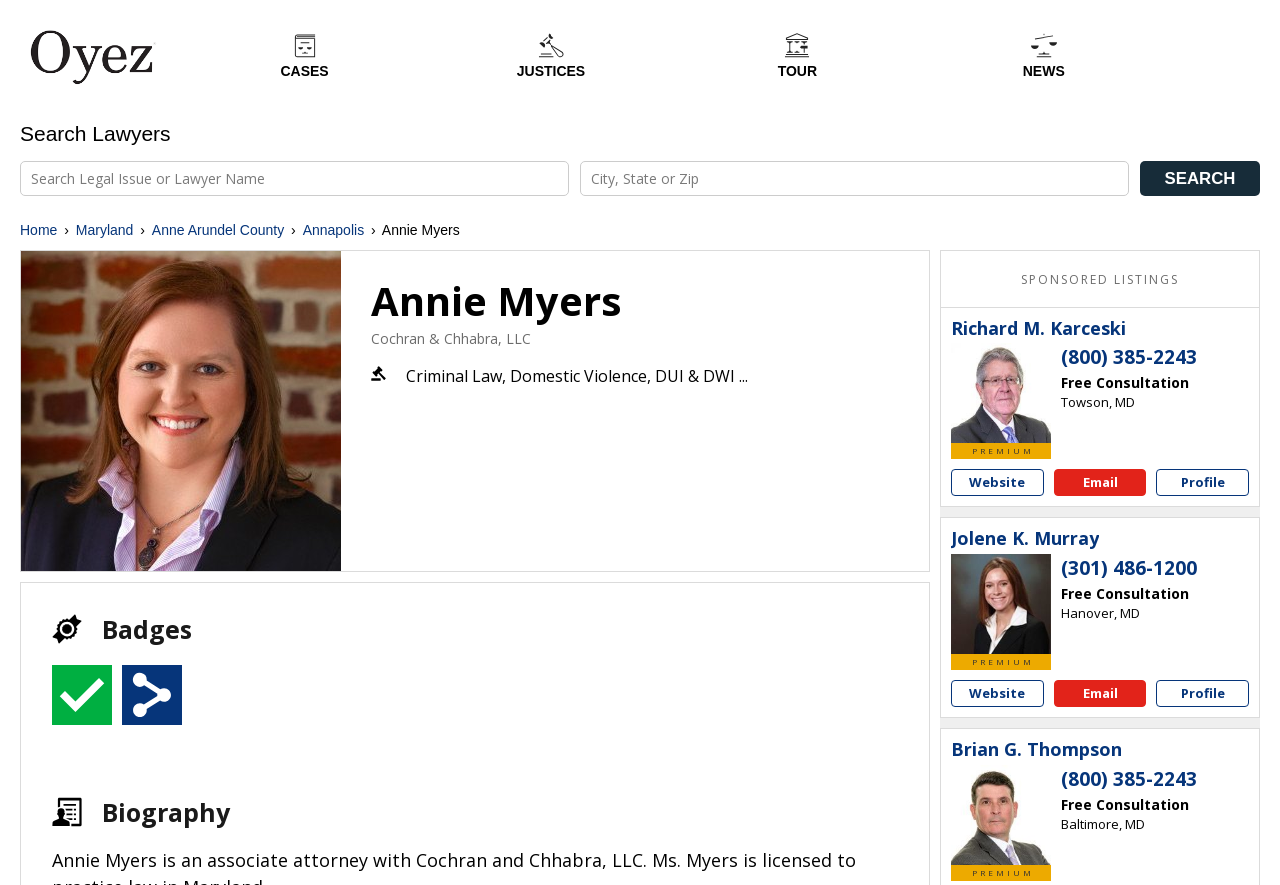Based on the image, provide a detailed response to the question:
How many attorneys are listed on this page?

The number of attorneys listed on this page can be determined by counting the number of links with attorney names, which are Richard M. Karceski, Jolene K. Murray, and Brian G. Thompson.